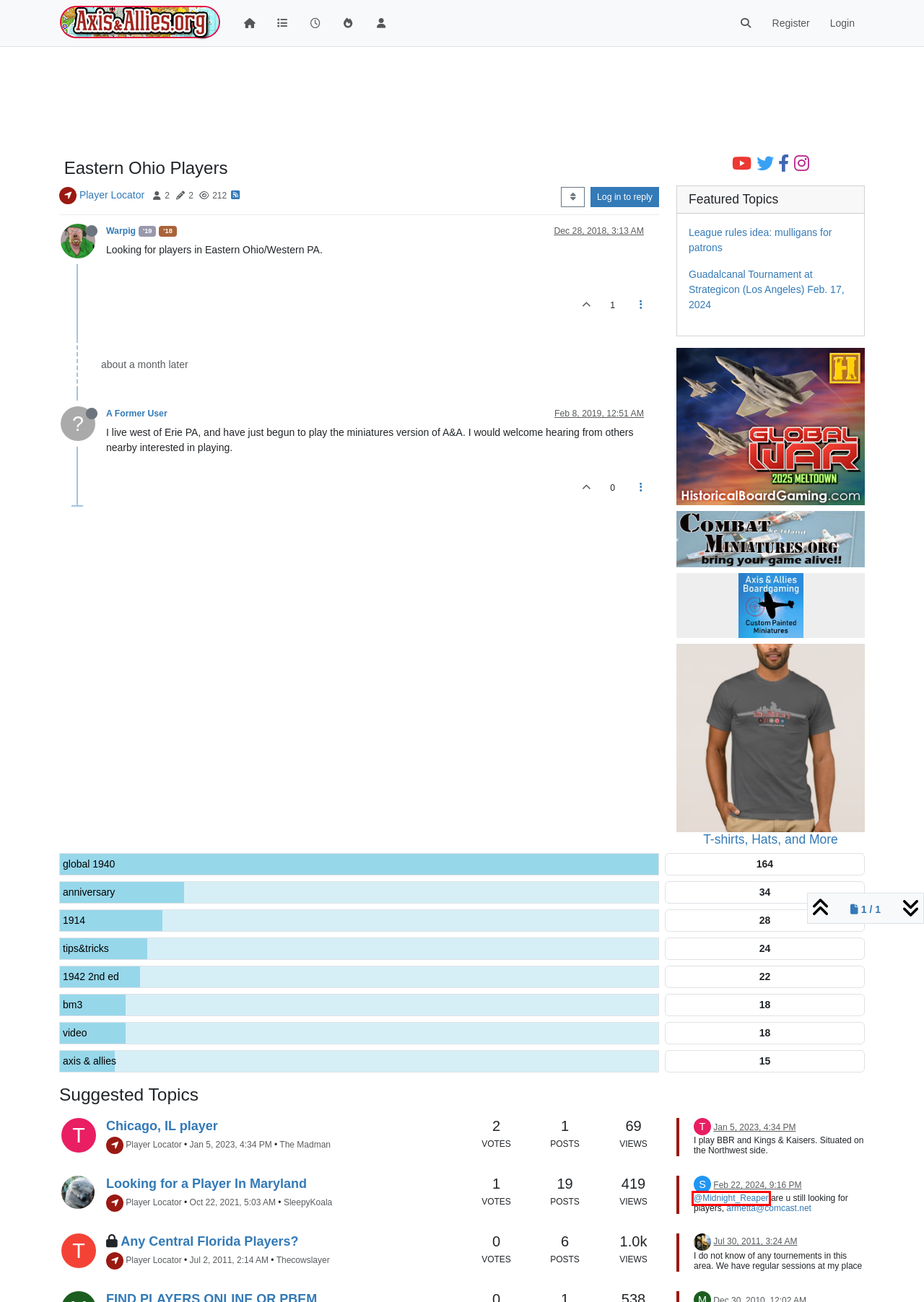Look at the screenshot of a webpage that includes a red bounding box around a UI element. Select the most appropriate webpage description that matches the page seen after clicking the highlighted element. Here are the candidates:
A. League rules idea: mulligans for patrons | Axis & Allies .org Forums
B. Guadalcanal Tournament at Strategicon (Los Angeles) Feb. 17, 2024 | Axis & Allies .org Forums
C. Global War 2025 Meltdown
D. Vassal
E. Midnight_Reaper | Axis & Allies .org Forums
F. Axis & Allies Boardgaming Home
G. Home | NodeBB | Your Community Forum Platform
H. Axis & Allies .org Home | Axis & Allies .org

E